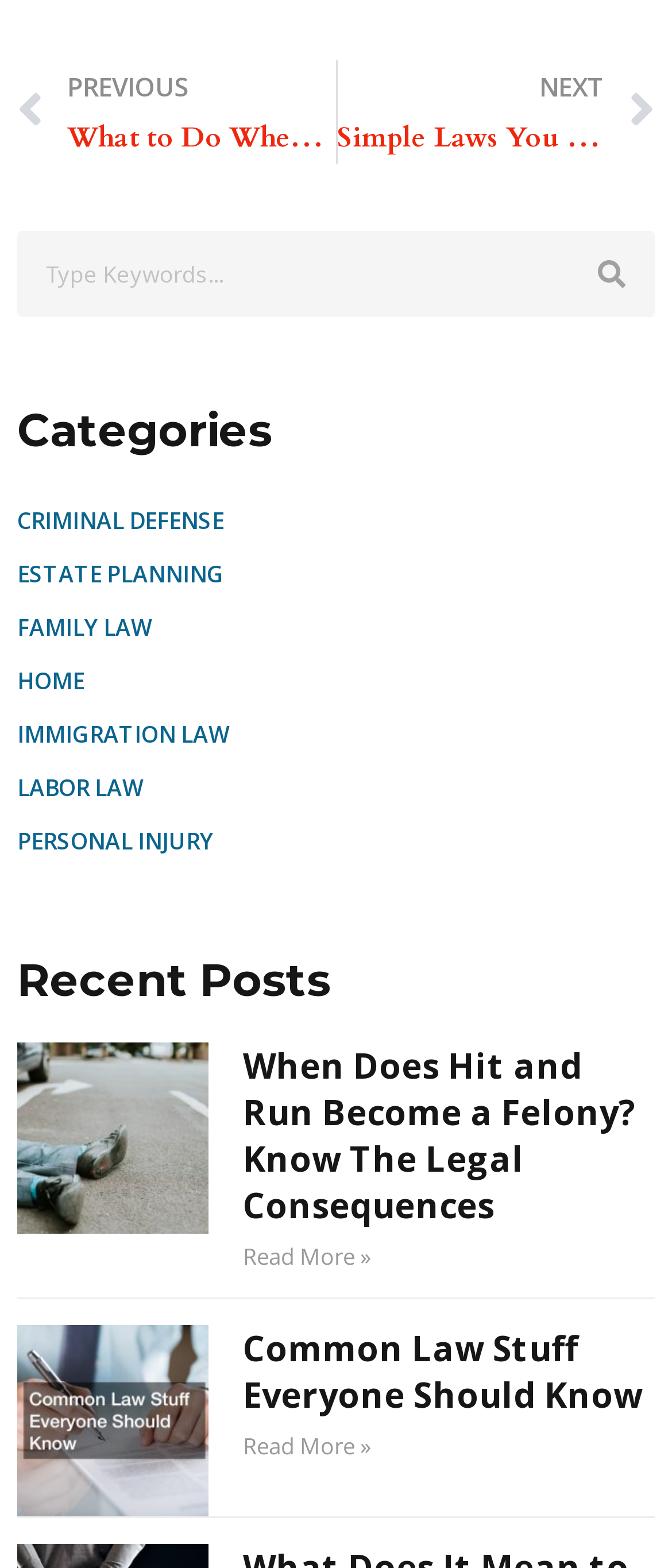Refer to the image and provide an in-depth answer to the question: 
What is the title of the second article?

The second article is located below the first article in the 'Recent Posts' section. The title of the second article is 'Common Law Stuff Everyone Should Know'.